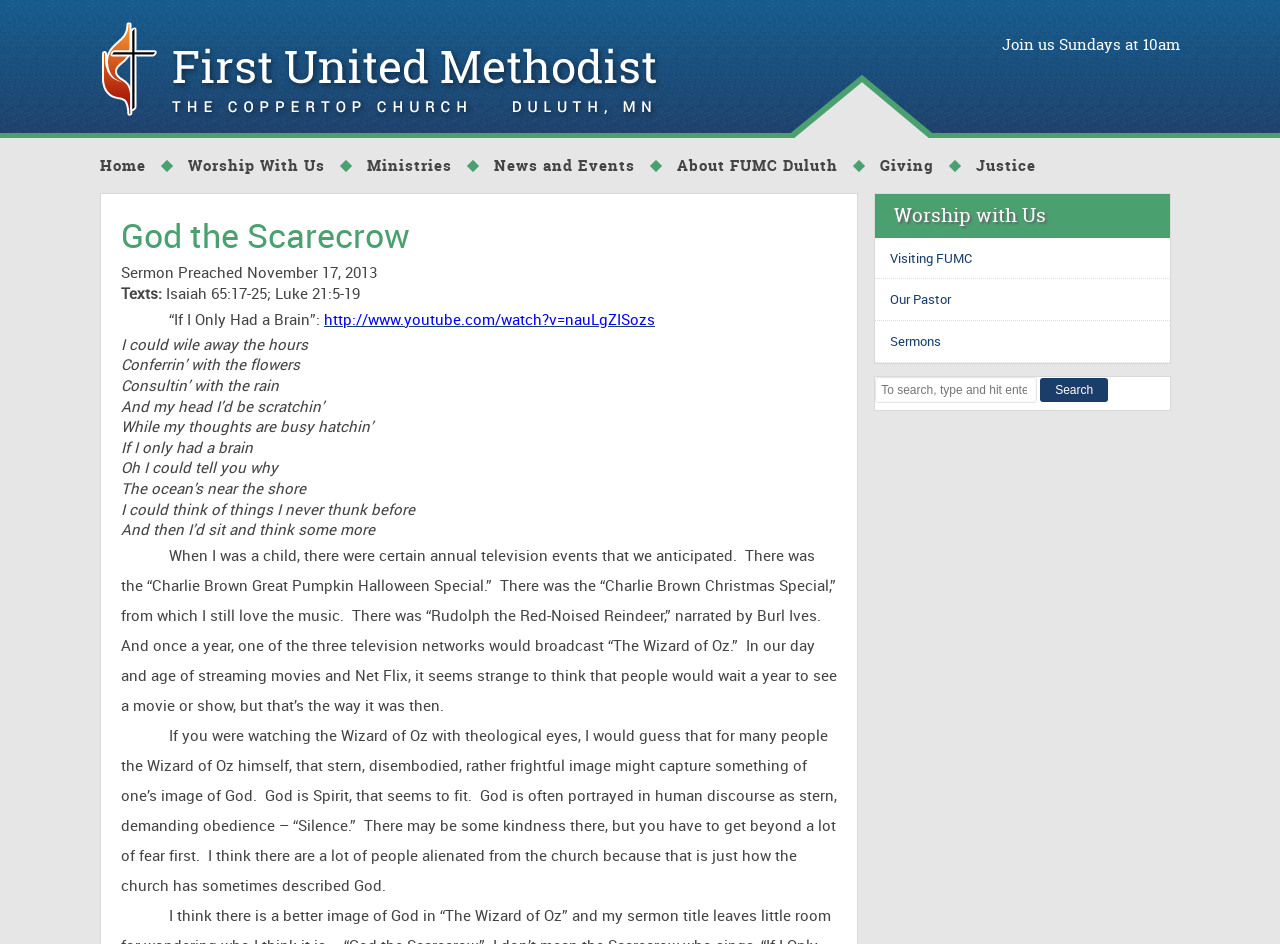Describe the webpage in detail, including text, images, and layout.

This webpage is about First United Methodist Church in Duluth, MN, with a focus on a sermon titled "God the Scarecrow". At the top left, there is a link to the church's homepage, accompanied by an image with the same name. Below this, there is a horizontal navigation menu with seven links: "Home", "Worship With Us", "Ministries", "News and Events", "About FUMC Duluth", "Giving", and "Justice".

On the right side of the page, there is a section with a heading "Join us Sundays at 10am". Below this, there is a main content area with a heading "God the Scarecrow" and a subheading "Sermon Preached November 17, 2013". The sermon text is divided into several paragraphs, with quotes from the song "If I Only Had a Brain" from The Wizard of Oz. The text also includes reflections on the Wizard of Oz and its relation to people's image of God.

To the right of the main content area, there is a complementary section with a heading "Worship with Us" and three links: "Visiting FUMC", "Our Pastor", and "Sermons". Below this, there is a search box with a button to submit the search query.

Overall, the webpage has a clean and organized layout, with a focus on presenting the sermon content and providing navigation to other relevant pages on the church's website.